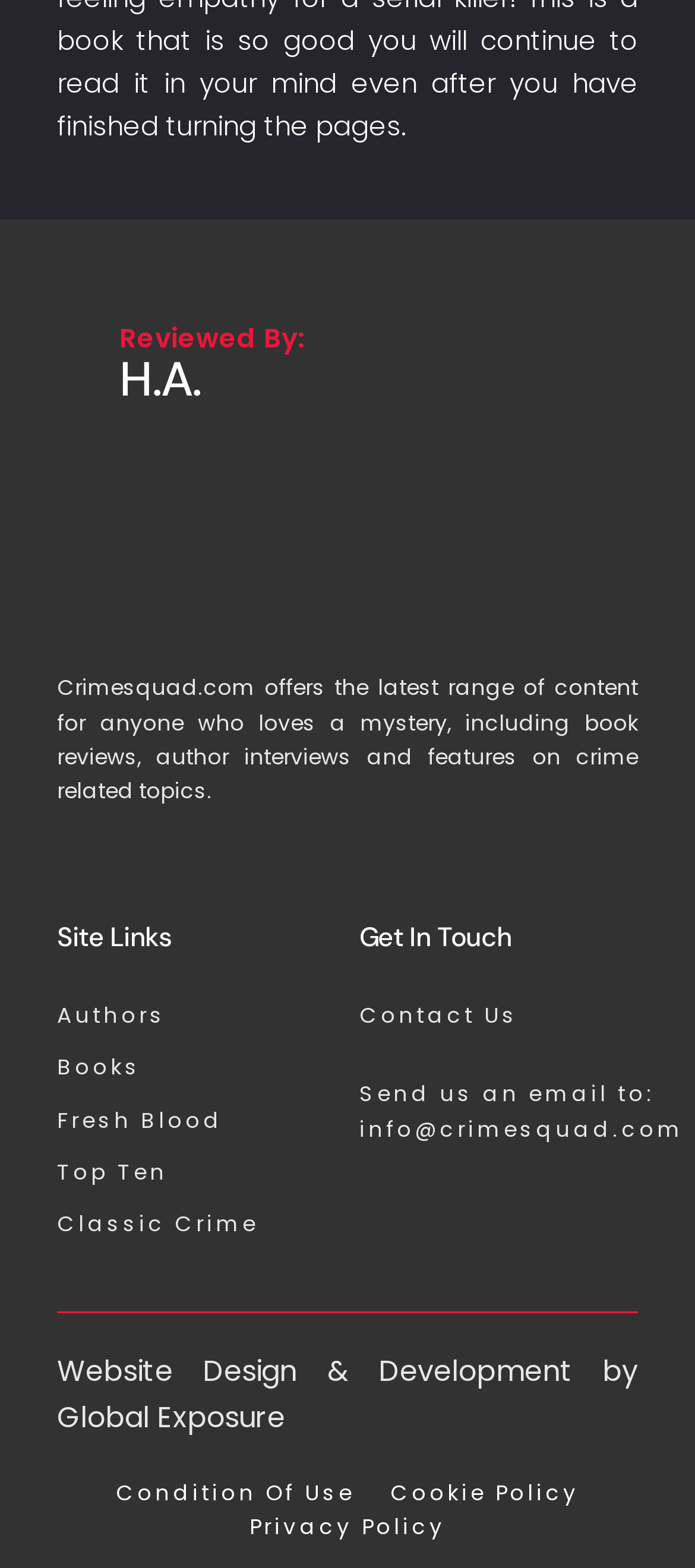Identify the bounding box coordinates of the clickable region necessary to fulfill the following instruction: "Click on 'Asset 4'". The bounding box coordinates should be four float numbers between 0 and 1, i.e., [left, top, right, bottom].

[0.082, 0.344, 0.544, 0.375]